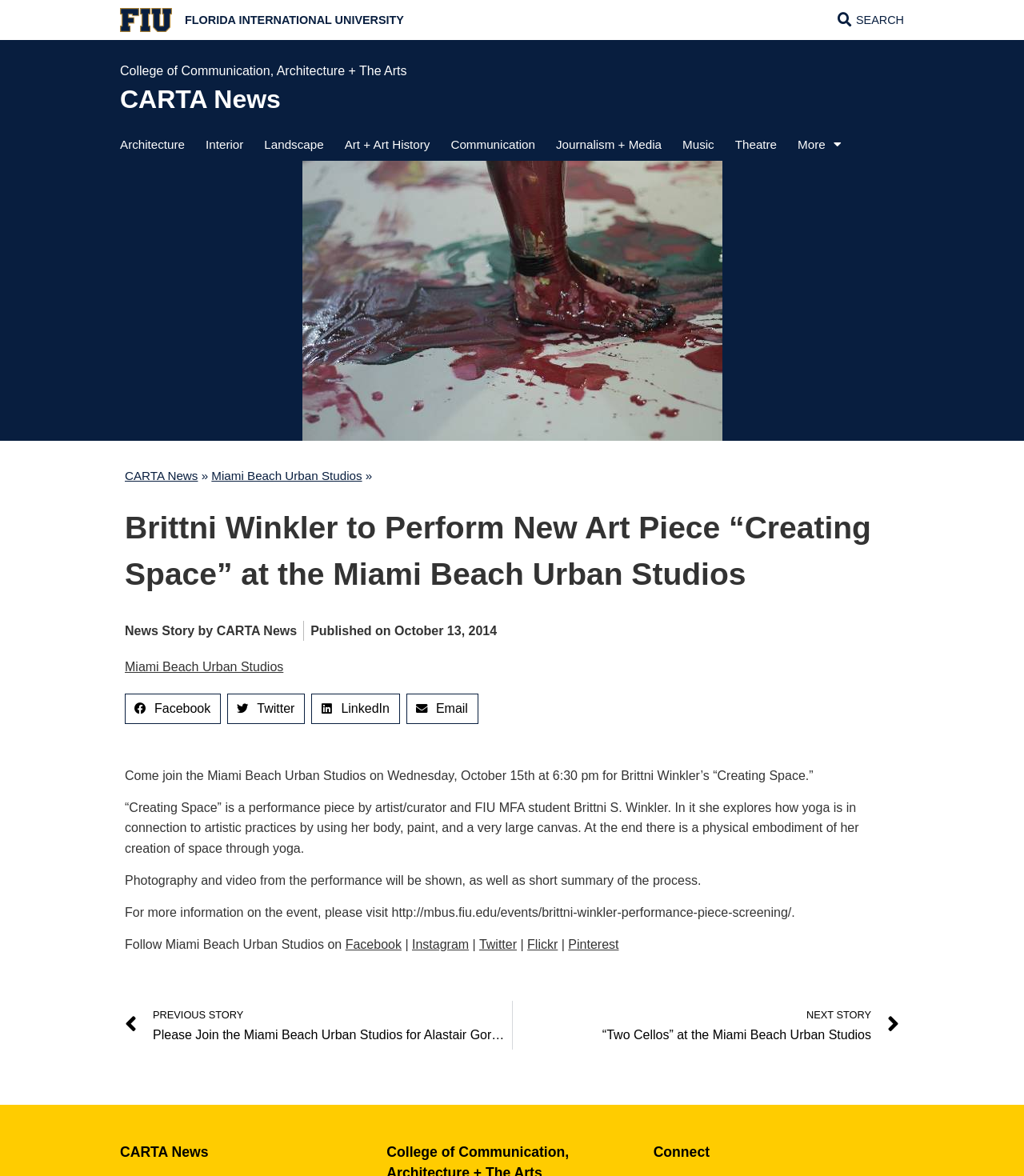Can you identify and provide the main heading of the webpage?

Brittni Winkler to Perform New Art Piece “Creating Space” at the Miami Beach Urban Studios